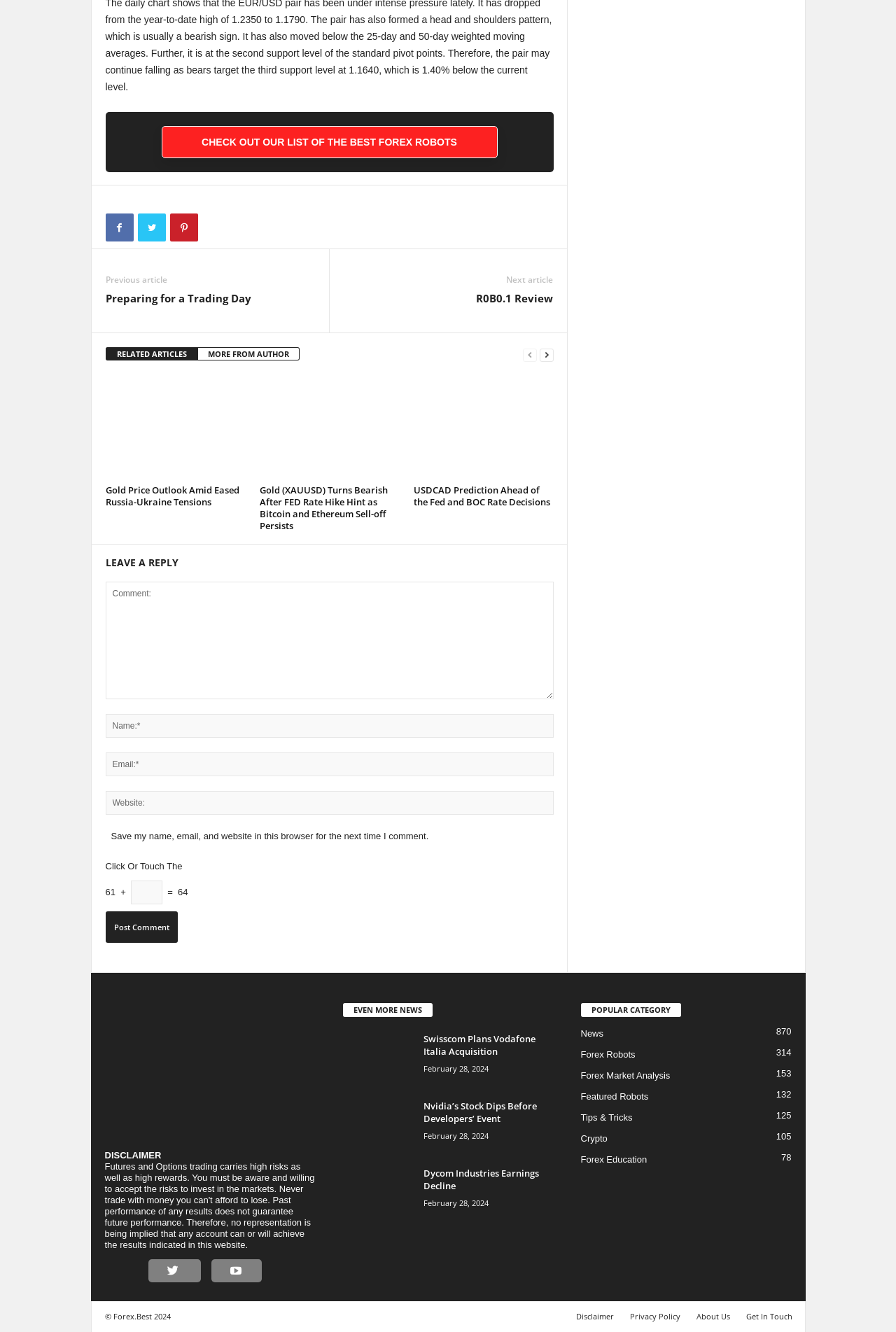Point out the bounding box coordinates of the section to click in order to follow this instruction: "Click on the 'Post Comment' button".

[0.118, 0.684, 0.198, 0.708]